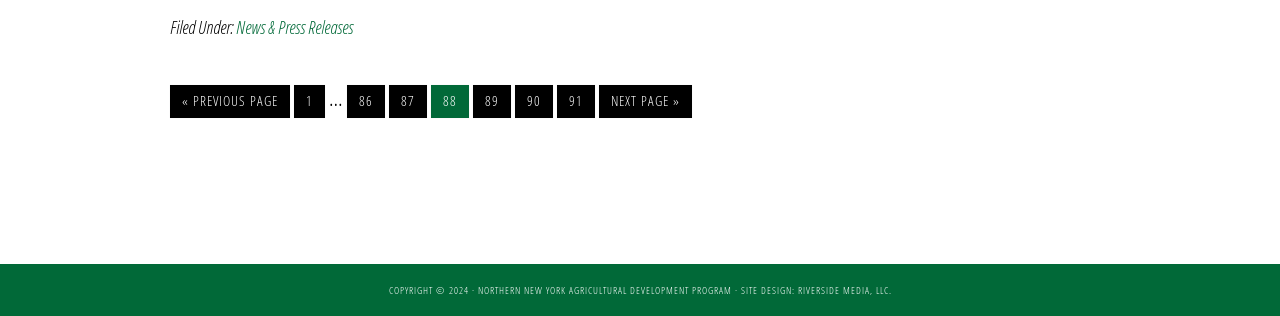How many page links are available?
Please provide a single word or phrase answer based on the image.

9